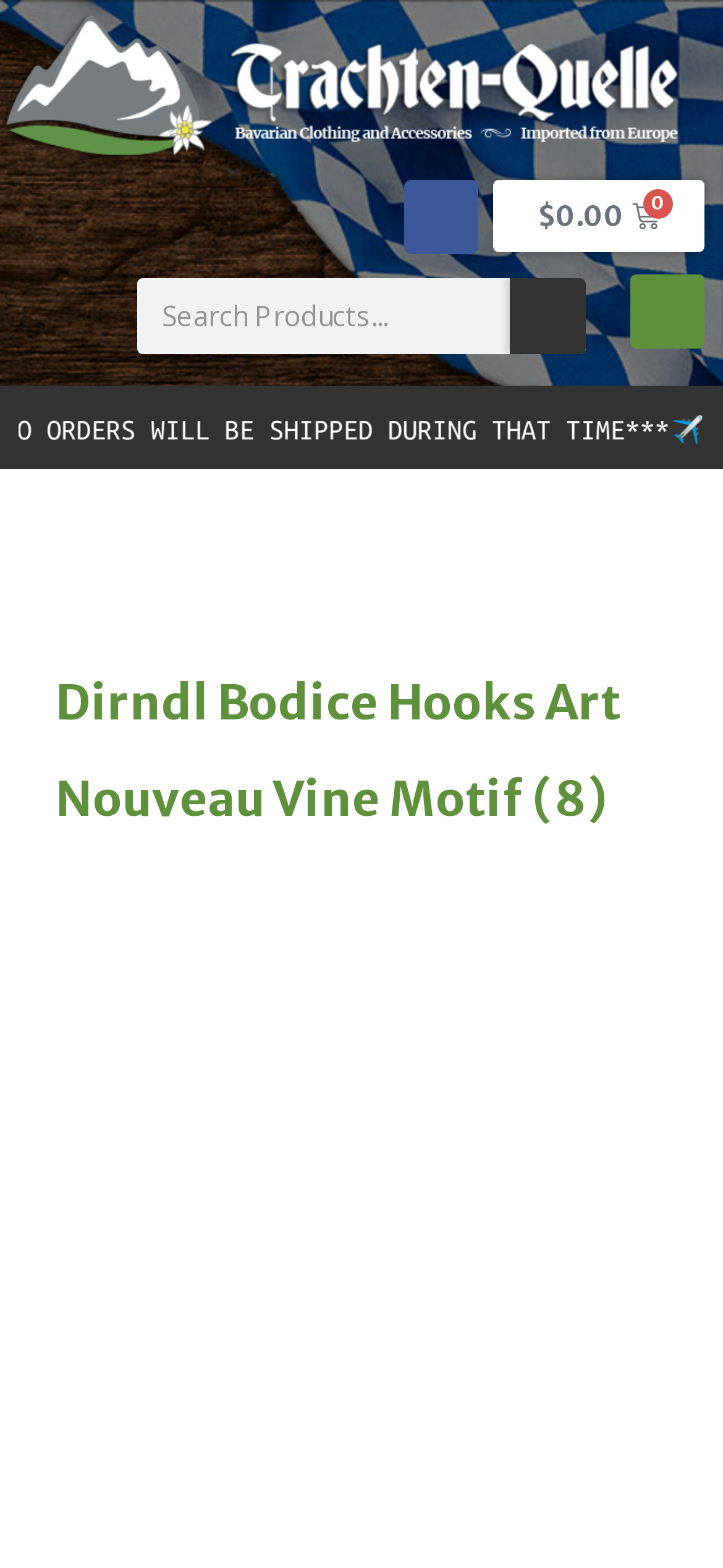Give a one-word or short phrase answer to the question: 
Is there a Facebook link on the page?

Yes